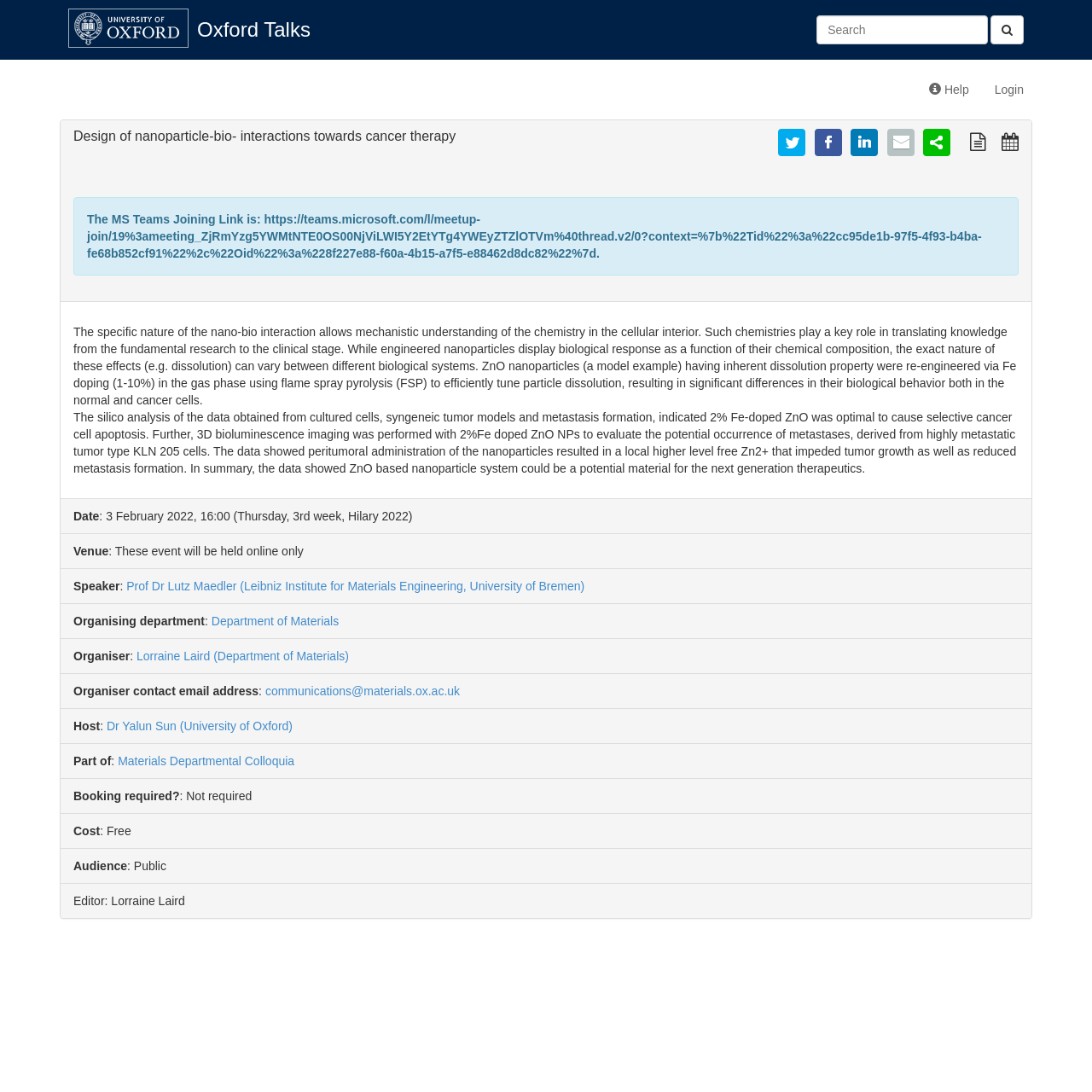Is the talk free to attend?
Could you give a comprehensive explanation in response to this question?

I inferred this answer by reading the 'Cost' section of the webpage, which states 'Cost: Free'.